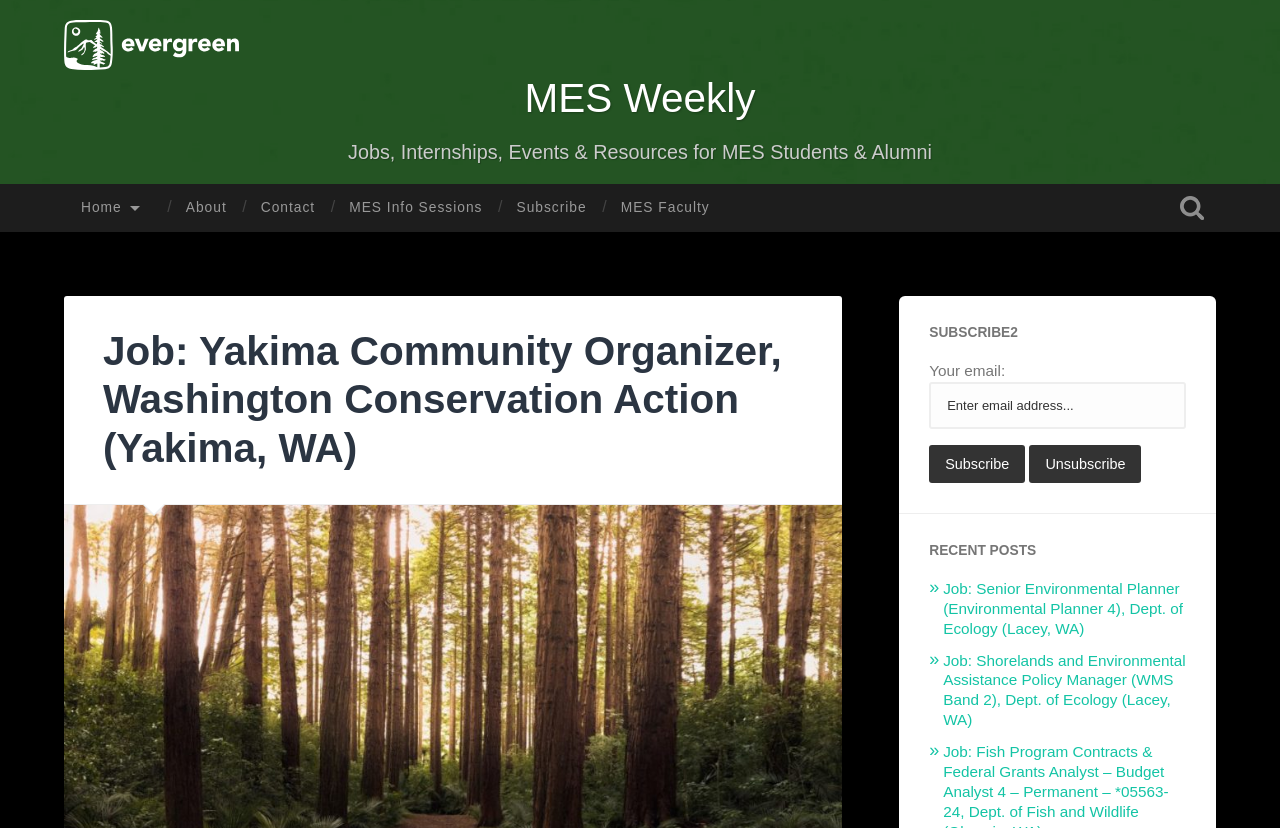Please identify the bounding box coordinates of the element that needs to be clicked to execute the following command: "View the job posting for Yakima Community Organizer". Provide the bounding box using four float numbers between 0 and 1, formatted as [left, top, right, bottom].

[0.08, 0.396, 0.611, 0.569]